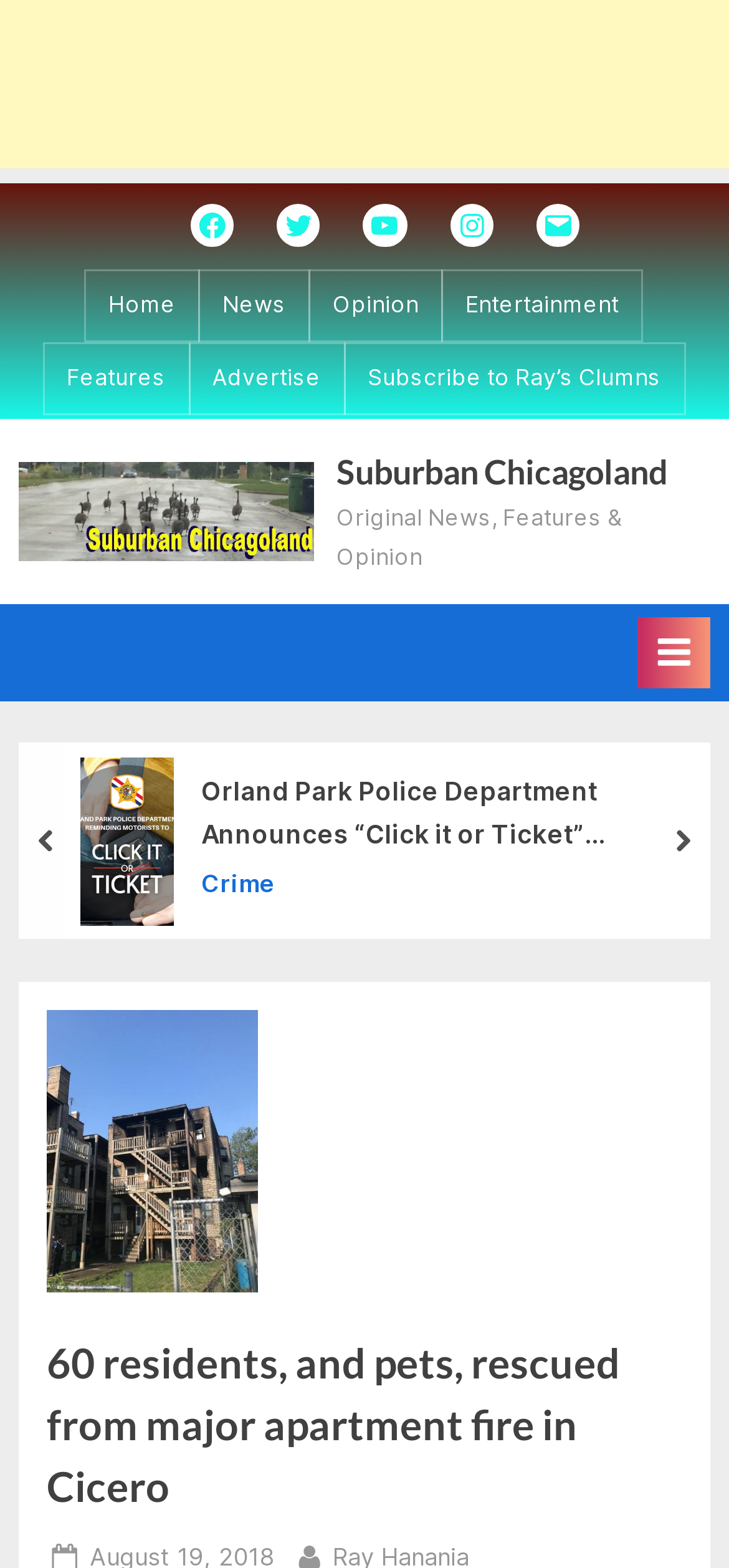What is the category of the article 'Click it or Ticket Orland Park Police Campaign 2024'?
Please provide a full and detailed response to the question.

I found the article 'Click it or Ticket Orland Park Police Campaign 2024' and noticed that it is categorized under 'Crime', which is a link next to the article title.